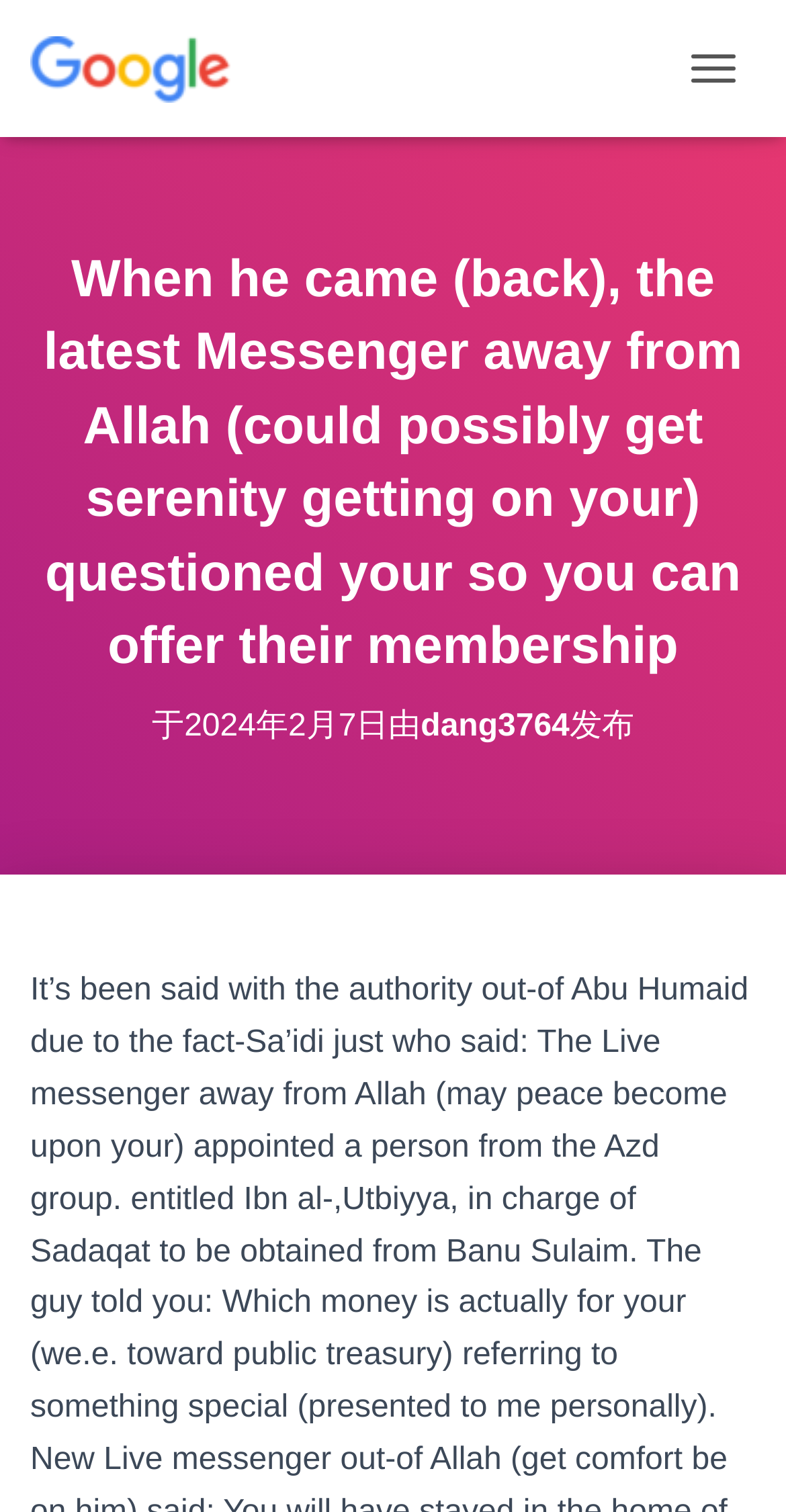Give a one-word or short phrase answer to the question: 
What is the purpose of the button on the top-right corner?

切换导航